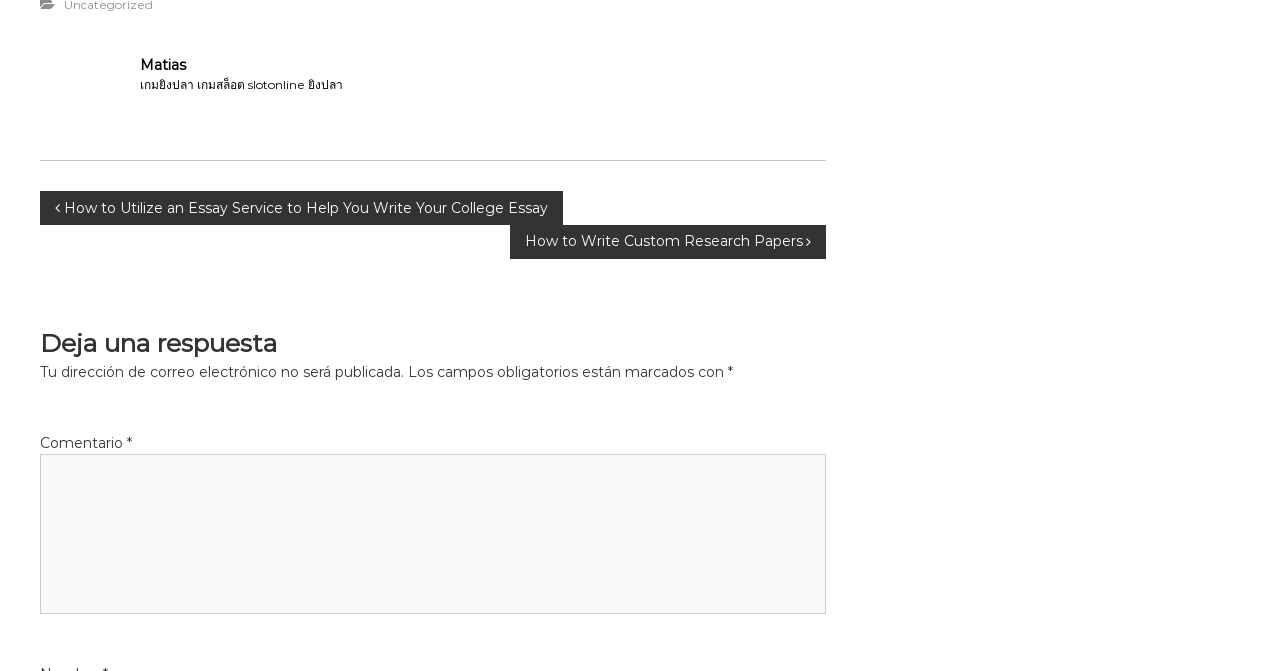How many links are there above the navigation?
Provide a comprehensive and detailed answer to the question.

I counted the links above the navigation element, which has the text 'Entradas', and found that there are 5 links: 'Matias', 'เกมยิงปลา', 'เกมสล็อต', 'slotonline', and 'ยิงปลา'.